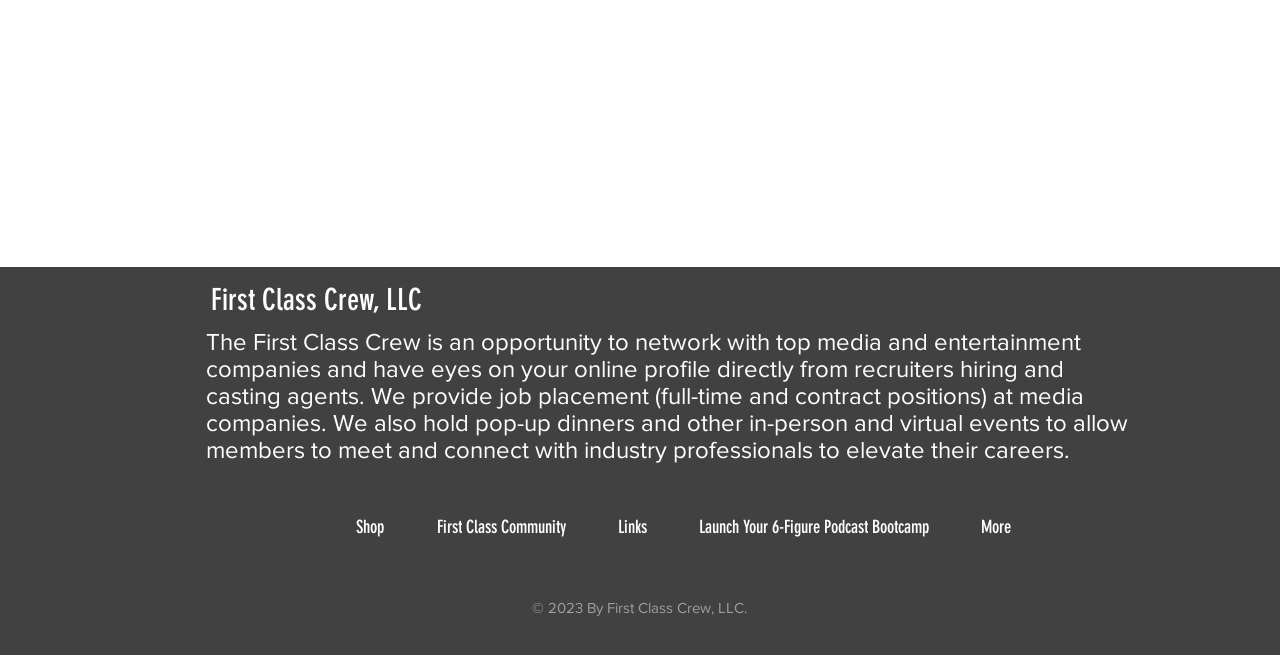Please determine the bounding box of the UI element that matches this description: More. The coordinates should be given as (top-left x, top-left y, bottom-right x, bottom-right y), with all values between 0 and 1.

[0.746, 0.768, 0.81, 0.843]